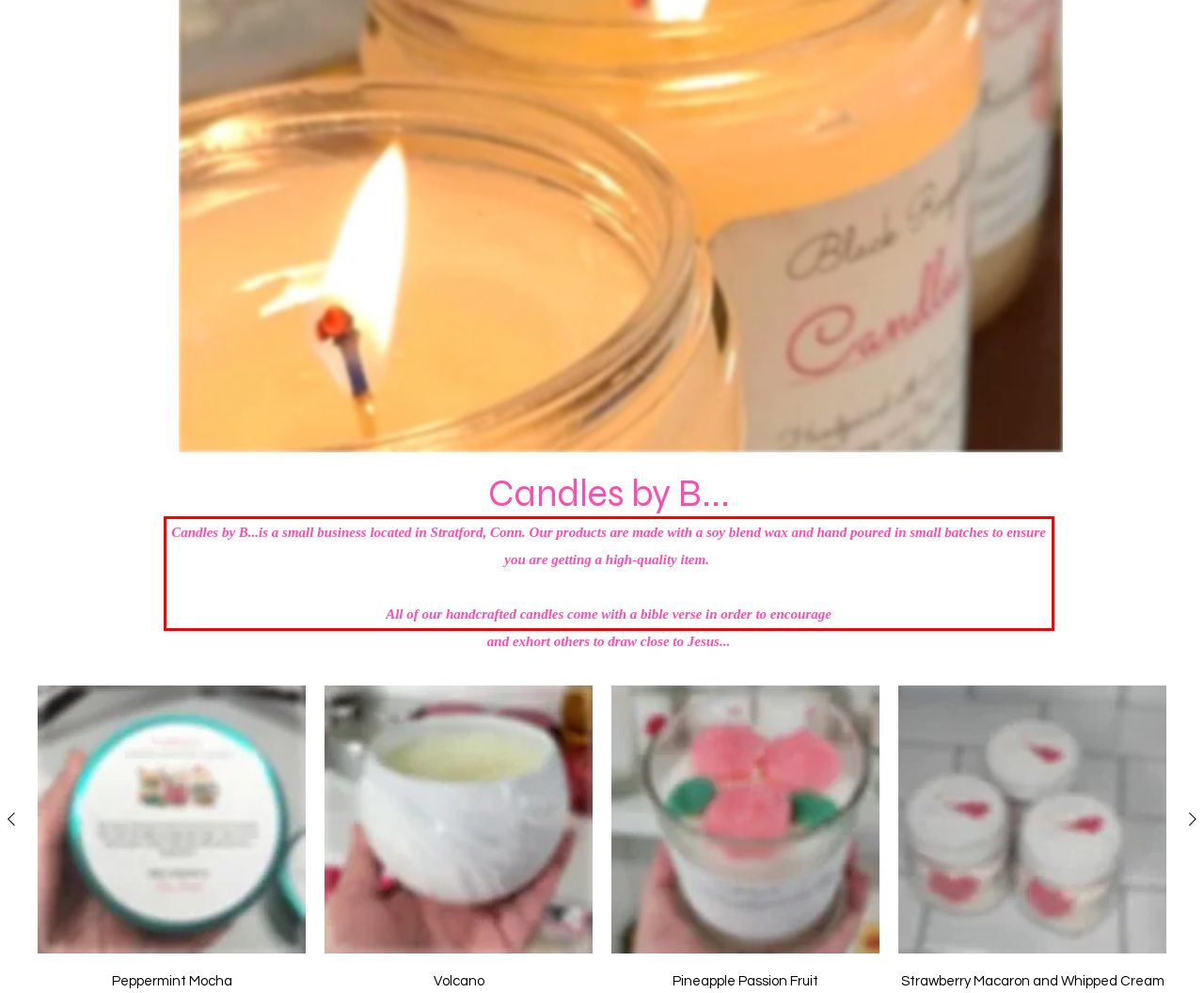You are presented with a screenshot containing a red rectangle. Extract the text found inside this red bounding box.

Candles by B...is a small business located in Stratford, Conn. Our products are made with a soy blend wax and hand poured in small batches to ensure you are getting a high-quality item. All of our handcrafted candles come with a bible verse in order to encourage